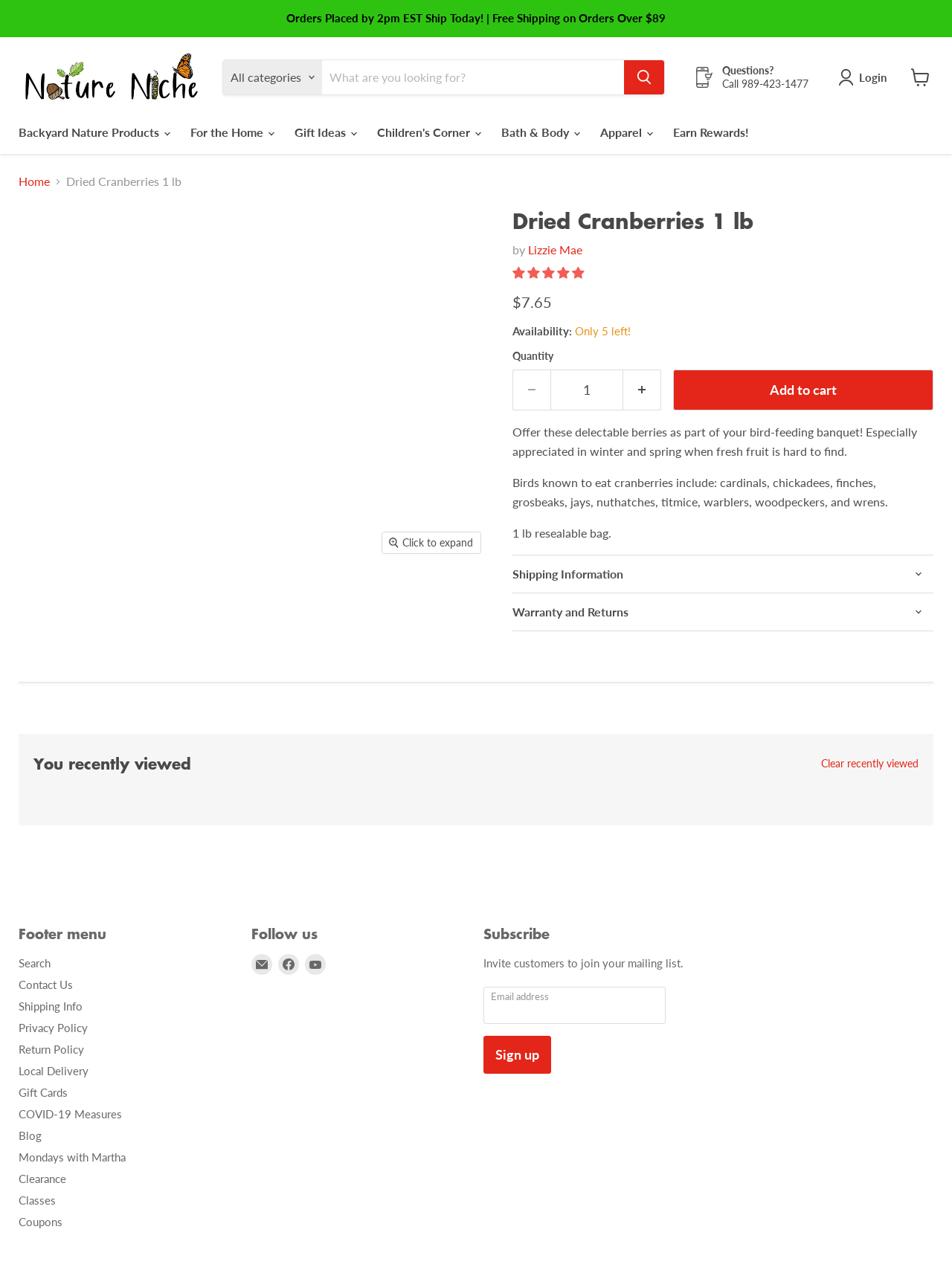What is the name of the manufacturer of the Dried Cranberries? Refer to the image and provide a one-word or short phrase answer.

Lizzie Mae